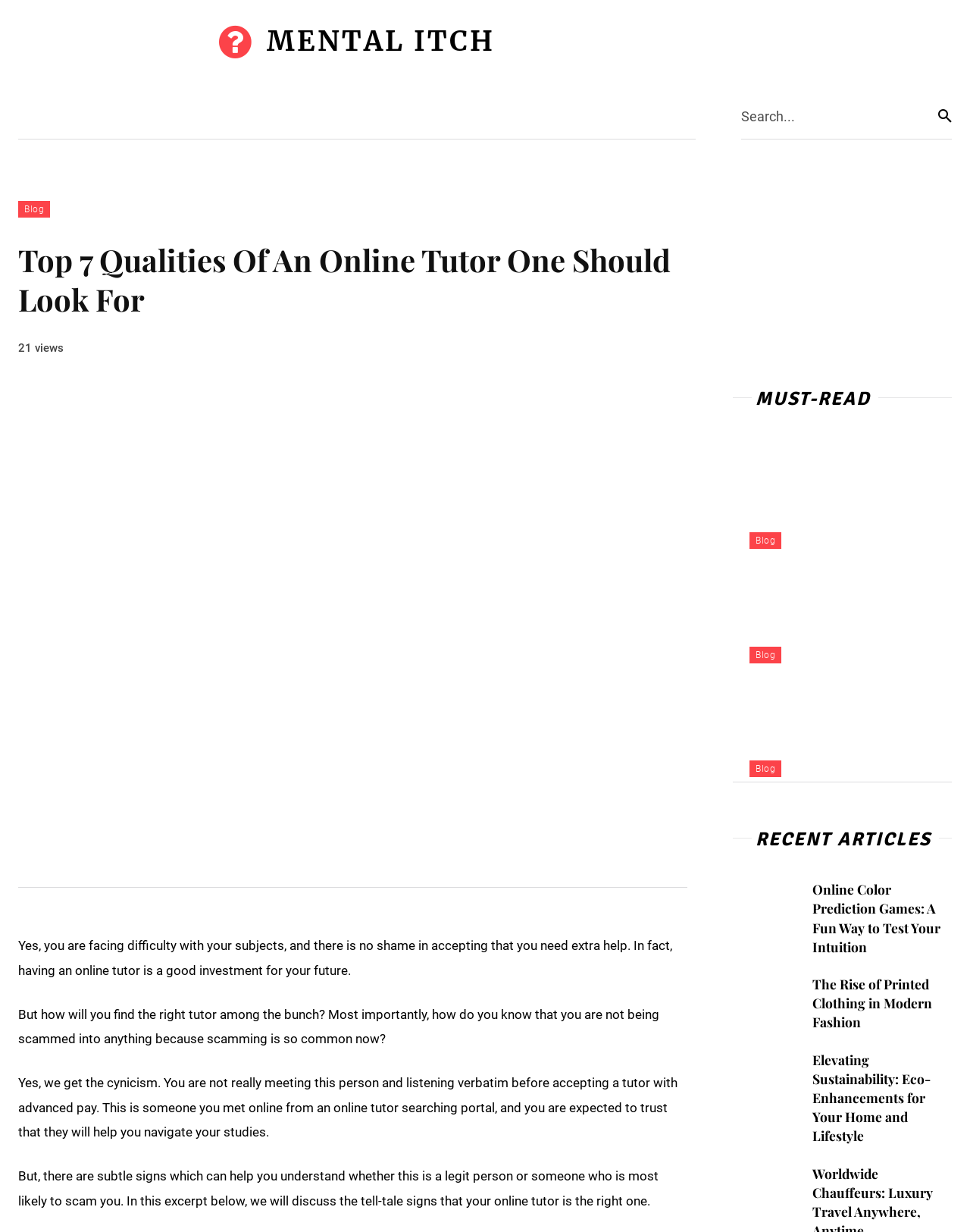How many views does the article have?
Look at the image and respond with a one-word or short phrase answer.

21